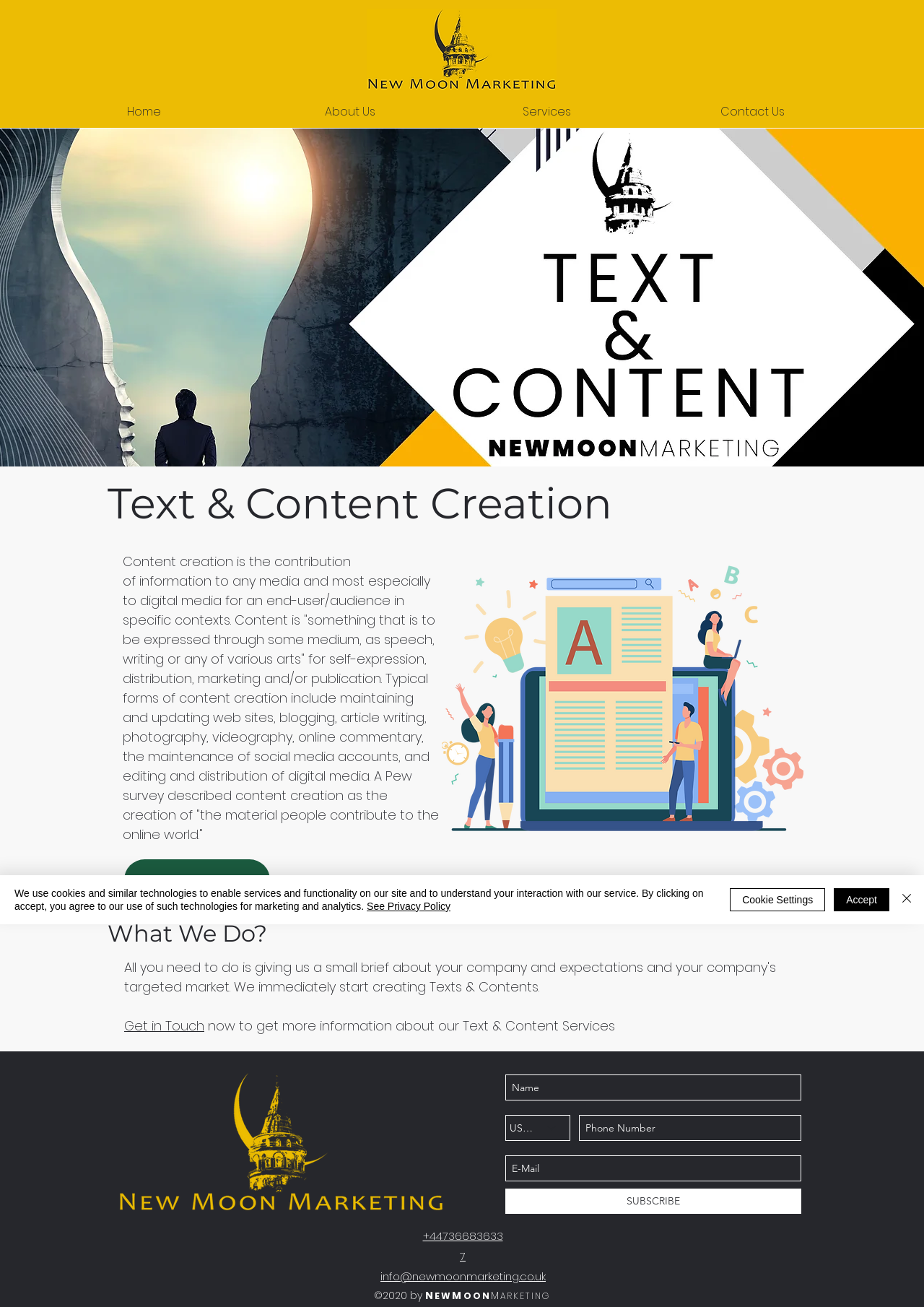Specify the bounding box coordinates of the region I need to click to perform the following instruction: "Click the 'SUBSCRIBE' button". The coordinates must be four float numbers in the range of 0 to 1, i.e., [left, top, right, bottom].

[0.547, 0.909, 0.867, 0.929]